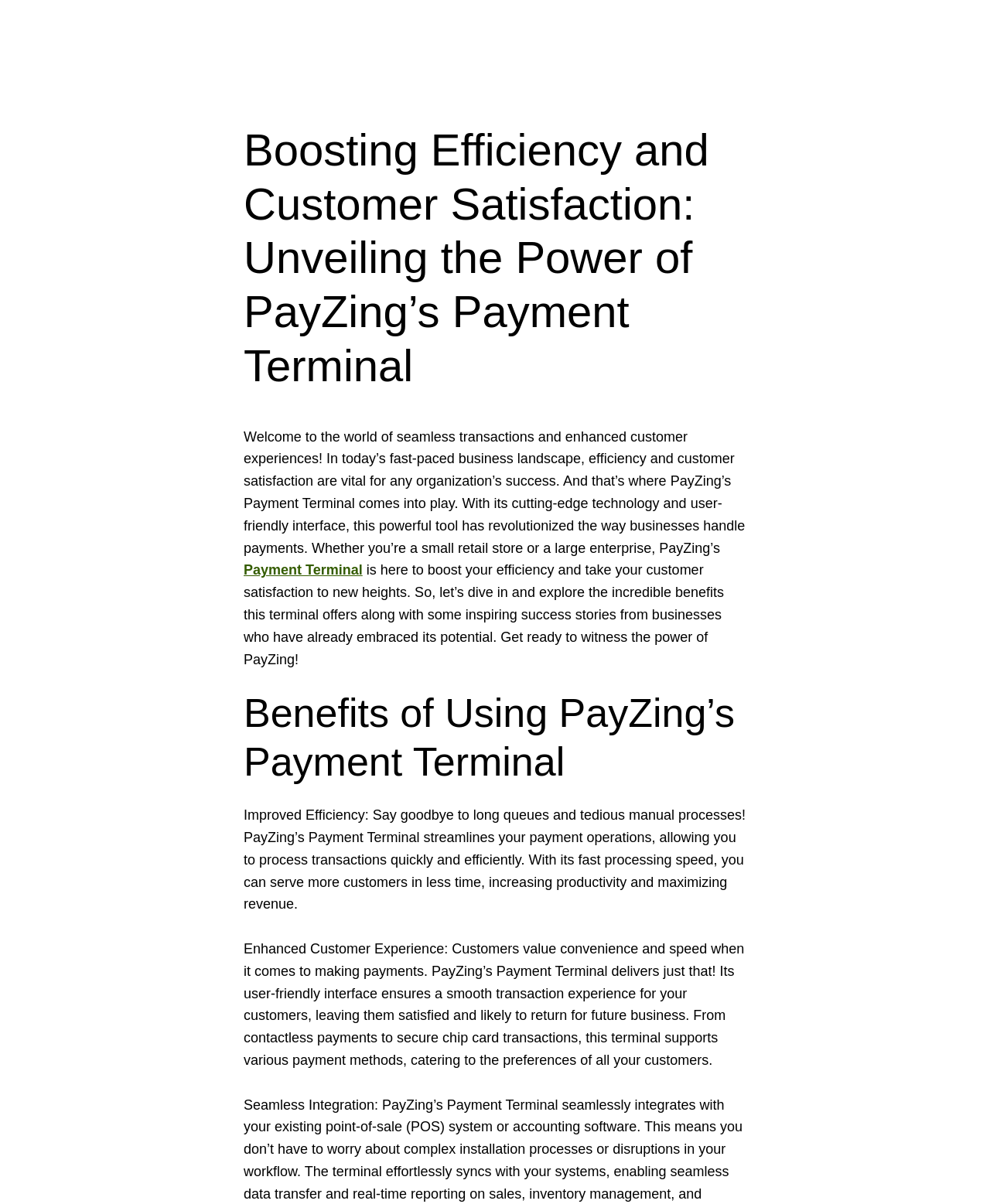Can you determine the main header of this webpage?

Boosting Efficiency and Customer Satisfaction: Unveiling the Power of PayZing’s Payment Terminal